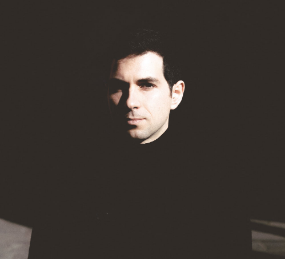List and describe all the prominent features within the image.

The image captures a striking portrait of a man against a dark background. The lighting is dramatic, highlighting his facial features while casting deep shadows around him. He has a composed expression, with a slight intensity in his gaze that draws the viewer in. The contrast between the light and shadow adds a sense of mystique and depth to the image, creating a powerful focal point. This visual simplicity, combined with the intriguing interplay of light, evokes a sense of contemplation and focus, making the subject stand out amidst the darkness.